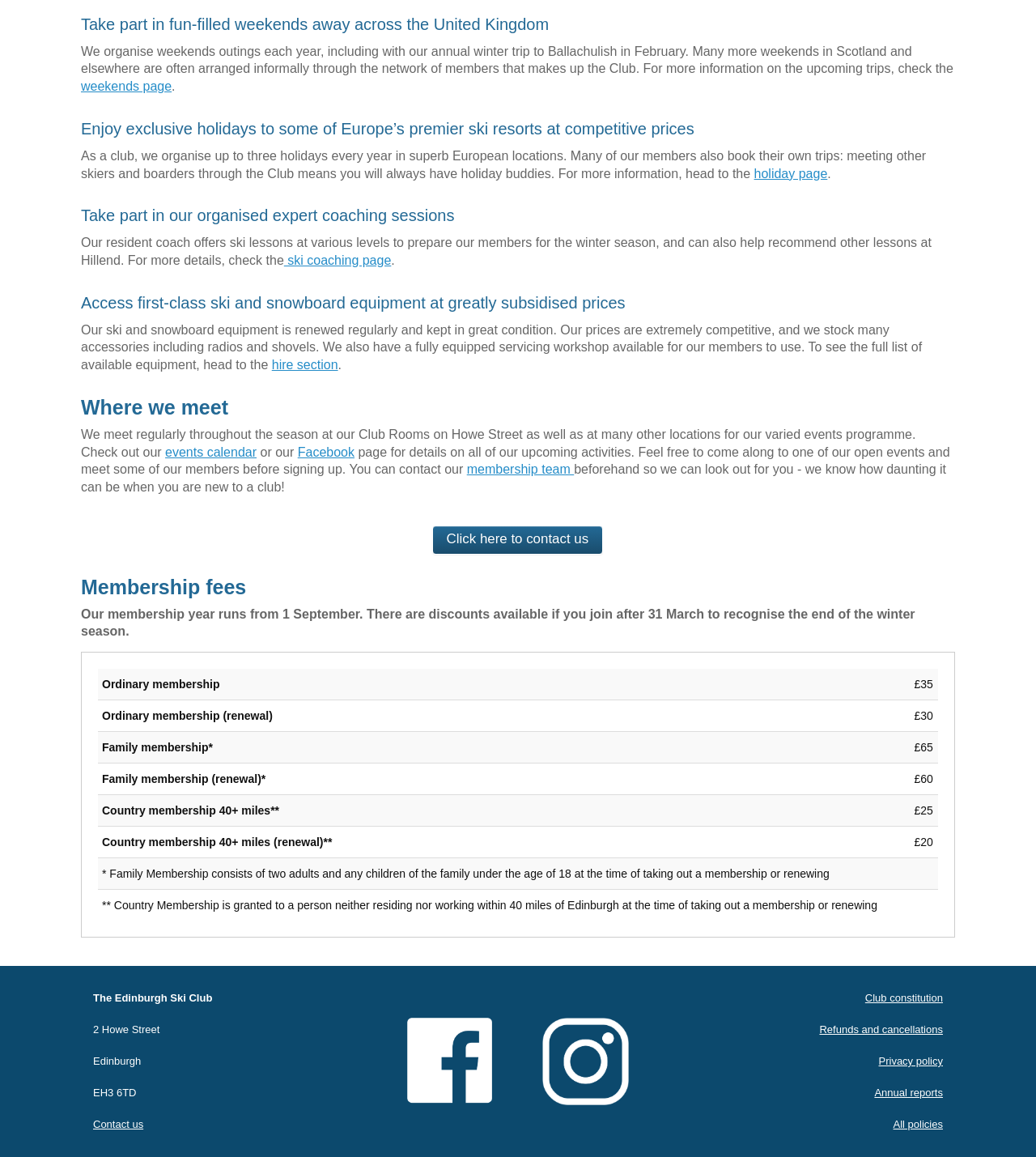Extract the bounding box coordinates for the UI element described by the text: "Click here to contact us". The coordinates should be in the form of [left, top, right, bottom] with values between 0 and 1.

[0.417, 0.454, 0.582, 0.479]